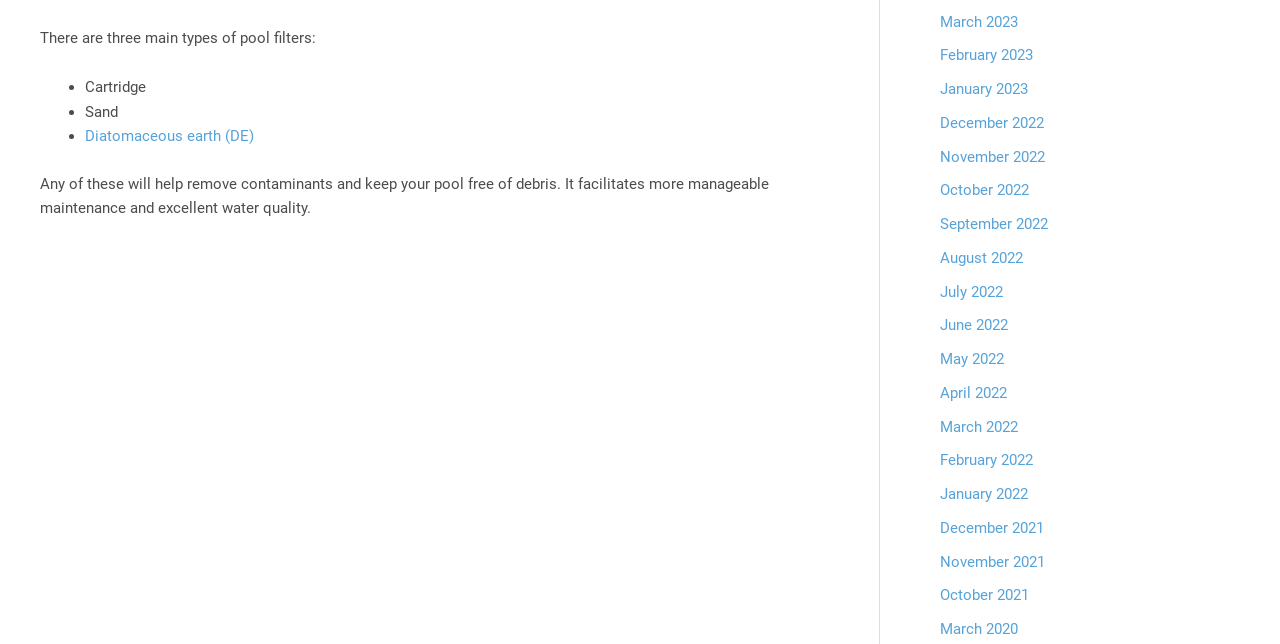Locate the bounding box coordinates of the element's region that should be clicked to carry out the following instruction: "Explore Sand". The coordinates need to be four float numbers between 0 and 1, i.e., [left, top, right, bottom].

[0.066, 0.159, 0.092, 0.187]